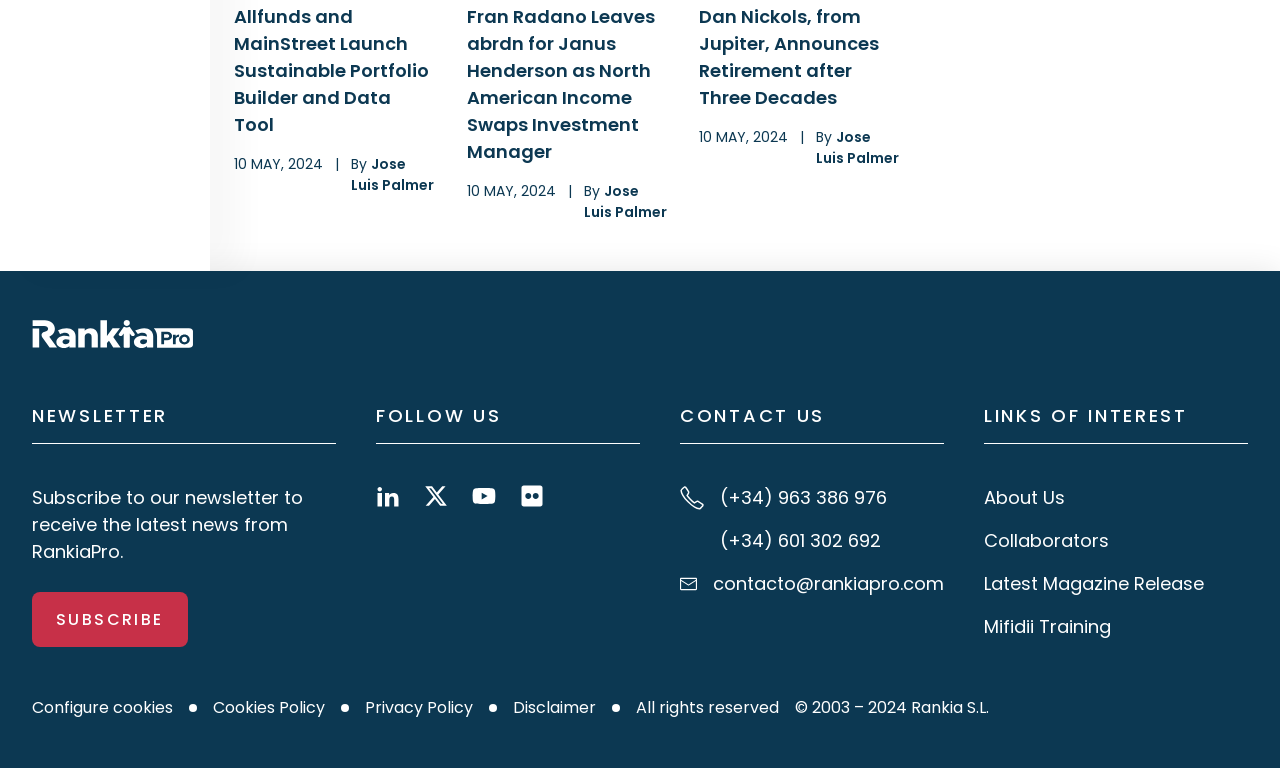Identify the bounding box coordinates of the section that should be clicked to achieve the task described: "Follow RankiaPro on social media".

[0.294, 0.63, 0.312, 0.661]